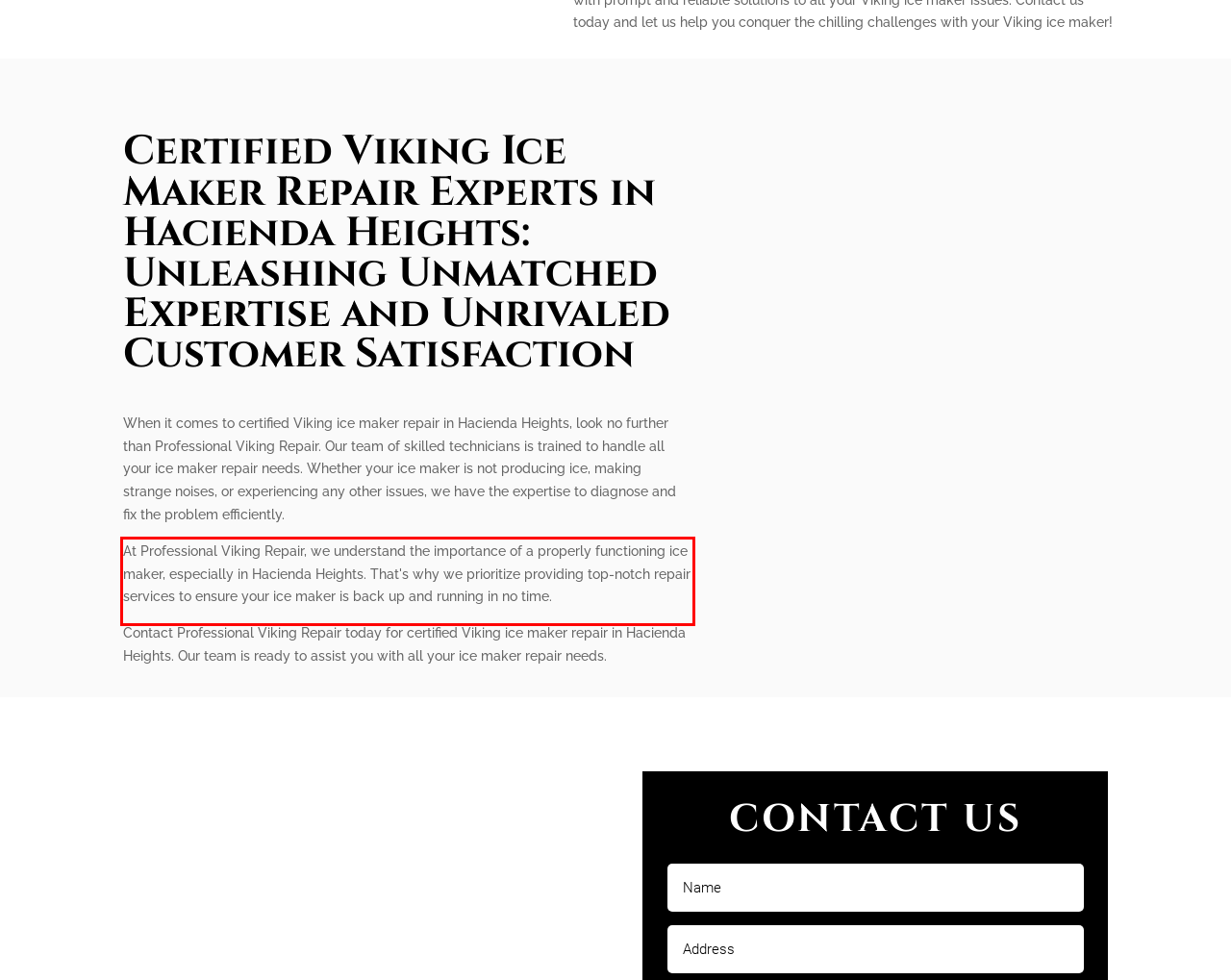Identify the text inside the red bounding box in the provided webpage screenshot and transcribe it.

At Professional Viking Repair, we understand the importance of a properly functioning ice maker, especially in Hacienda Heights. That's why we prioritize providing top-notch repair services to ensure your ice maker is back up and running in no time.